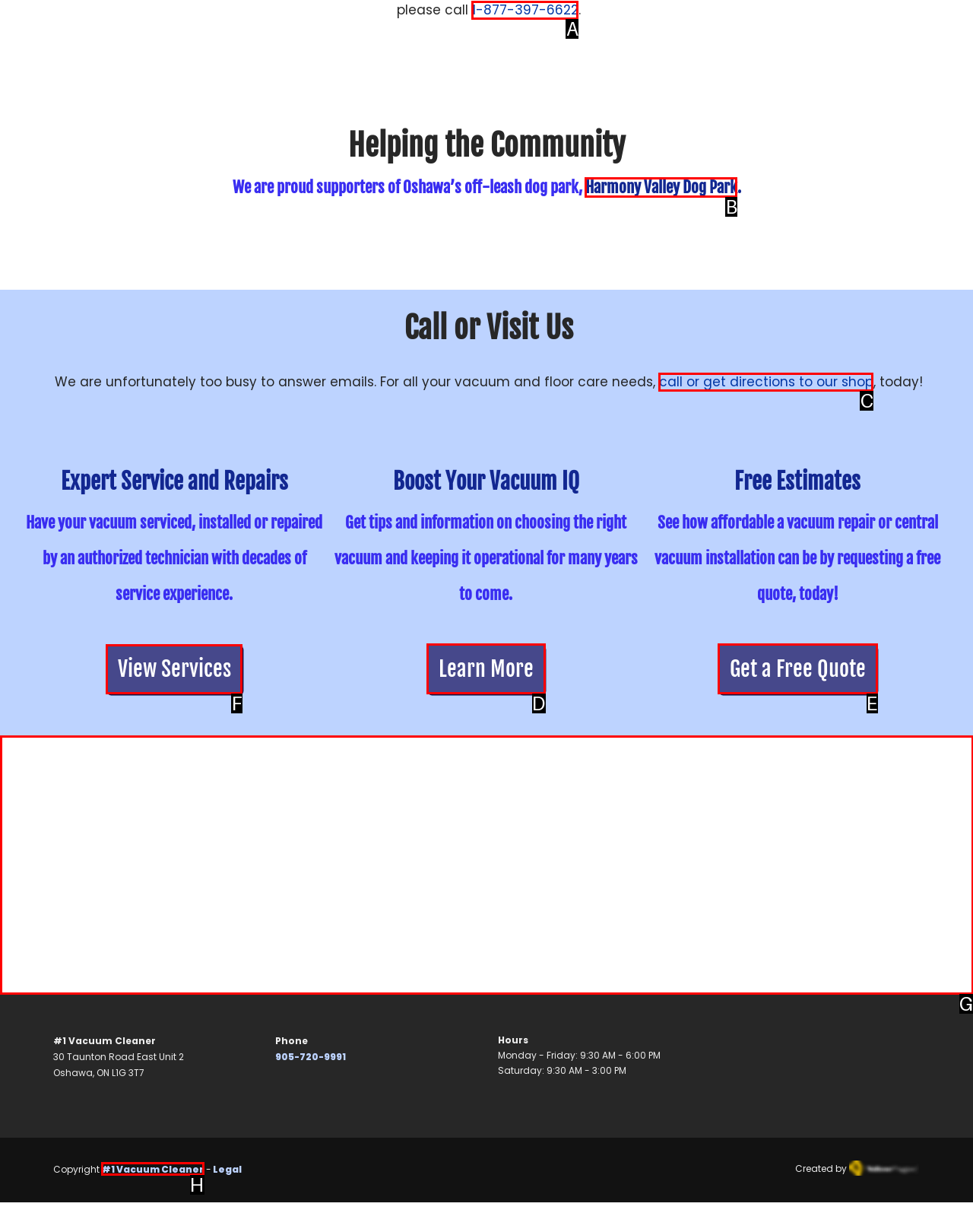Select the UI element that should be clicked to execute the following task: View services
Provide the letter of the correct choice from the given options.

F